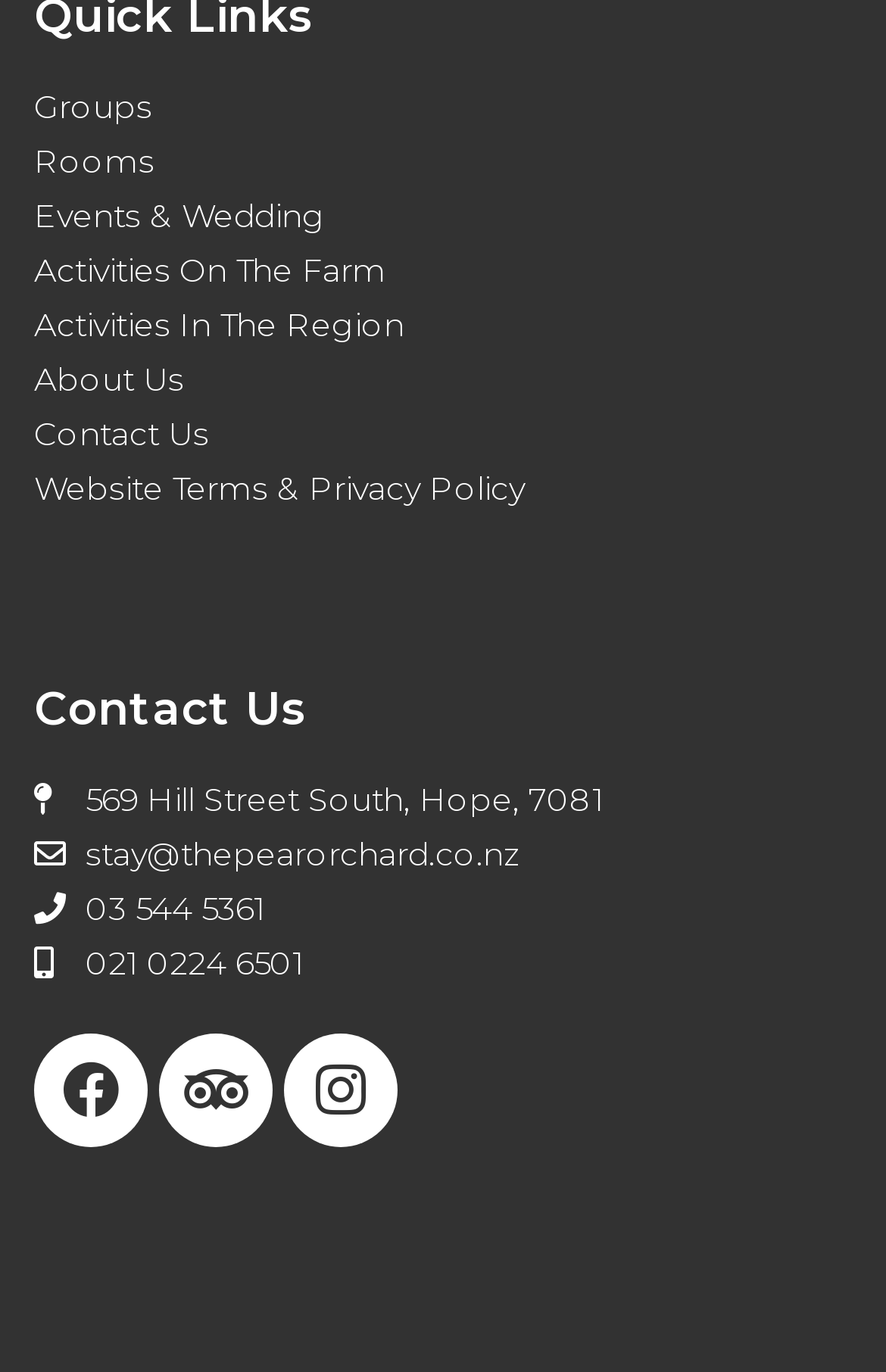Respond with a single word or phrase:
What is the address of the farm?

569 Hill Street South, Hope, 7081